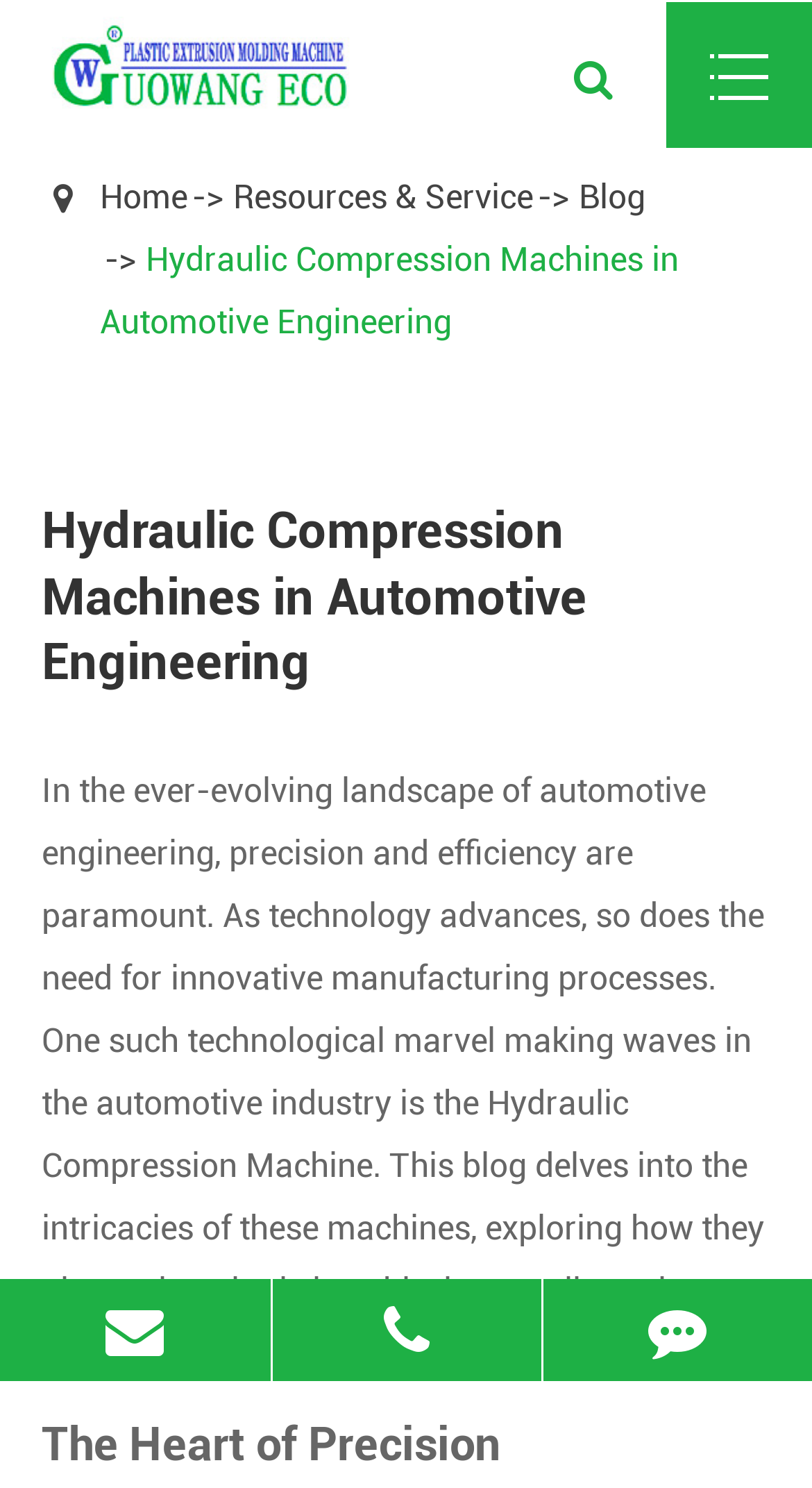How many navigation links are there?
Respond to the question with a single word or phrase according to the image.

4